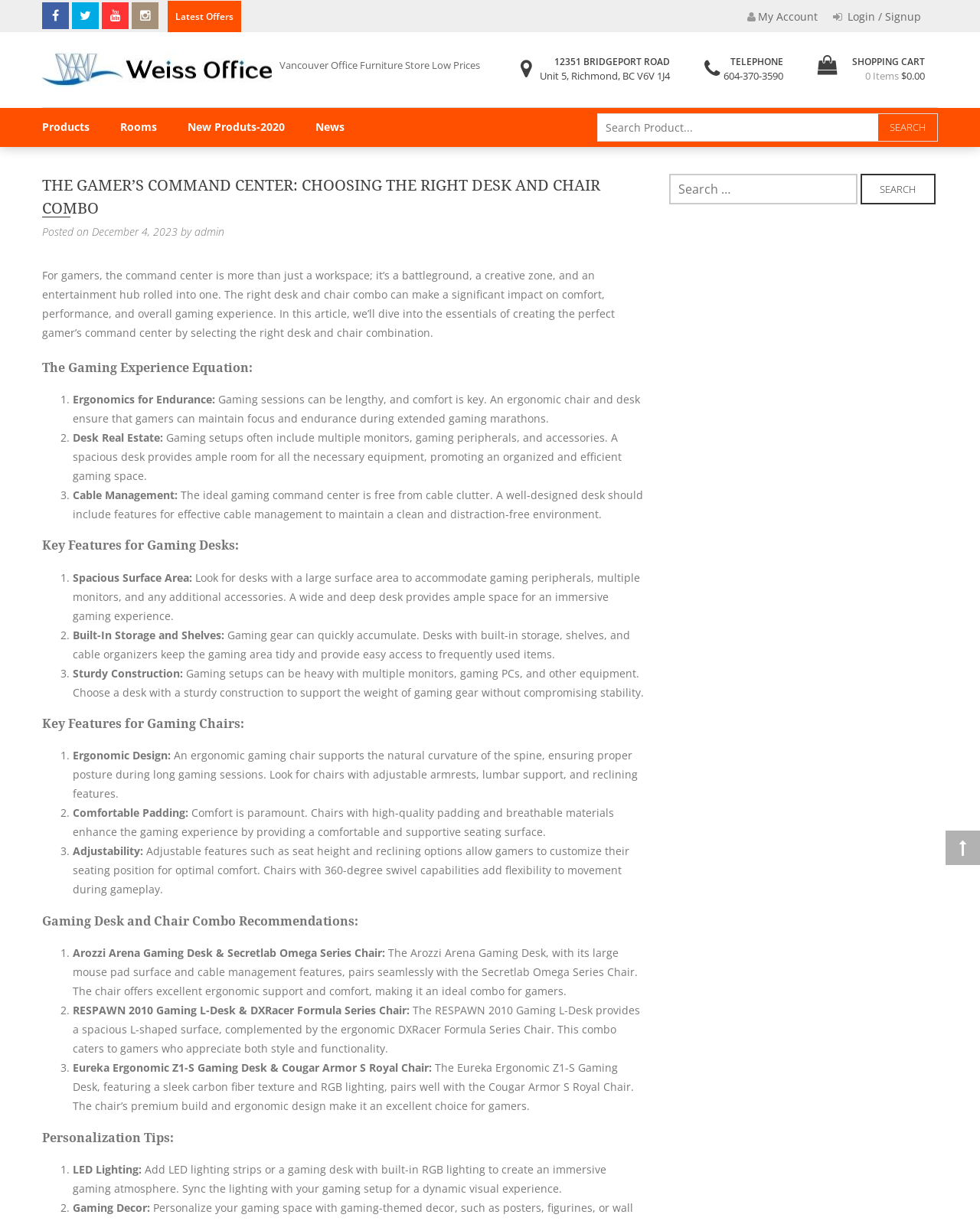Explain in detail what is displayed on the webpage.

The webpage is about choosing the right desk and chair combo for gamers, titled "The Gamer's Command Center: Choosing the Right Desk and Chair Combo" by Weiss Office Furniture. 

At the top of the page, there are several links and icons, including social media links, a login/signup button, and a shopping cart icon. Below these, there is a header section with the title of the webpage and a brief description of the article. 

The main content of the webpage is divided into sections, each with a heading. The first section discusses the importance of a comfortable and well-designed gaming setup, followed by sections that outline the key features to look for in a gaming desk and chair. 

The webpage also provides recommendations for specific desk and chair combos, including the Arozzi Arena Gaming Desk with the Secretlab Omega Series Chair, the RESPAWN 2010 Gaming L-Desk with the DXRacer Formula Series Chair, and the Eureka Ergonomic Z1-S Gaming Desk with the Cougar Armor S Royal Chair. 

Finally, there are some personalization tips, including the use of LED lighting and gaming decor to create an immersive gaming atmosphere. Throughout the webpage, there are several paragraphs of text that provide detailed information and explanations about the different topics.